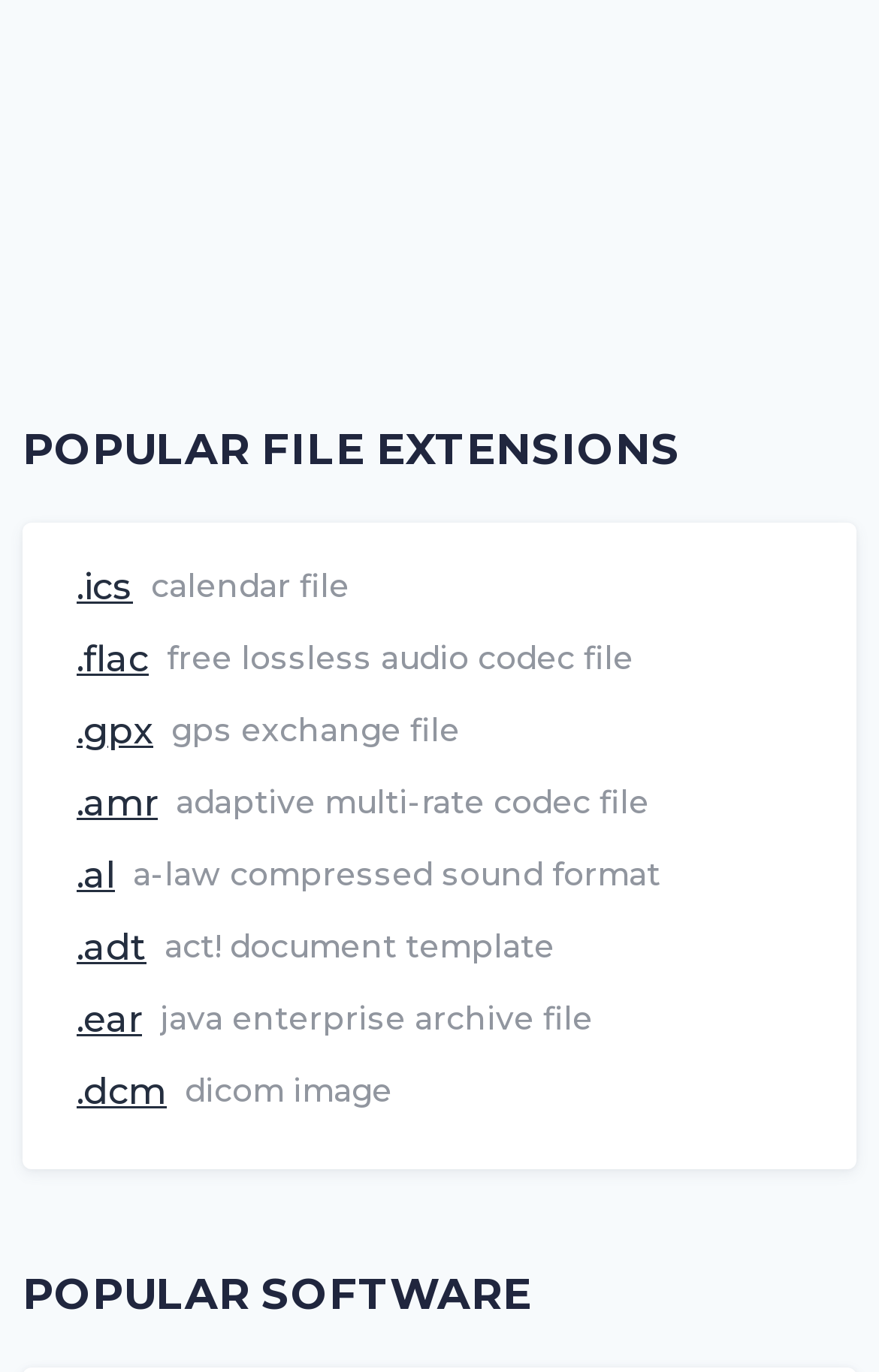Pinpoint the bounding box coordinates of the element that must be clicked to accomplish the following instruction: "view information about .flac file". The coordinates should be in the format of four float numbers between 0 and 1, i.e., [left, top, right, bottom].

[0.087, 0.461, 0.169, 0.5]